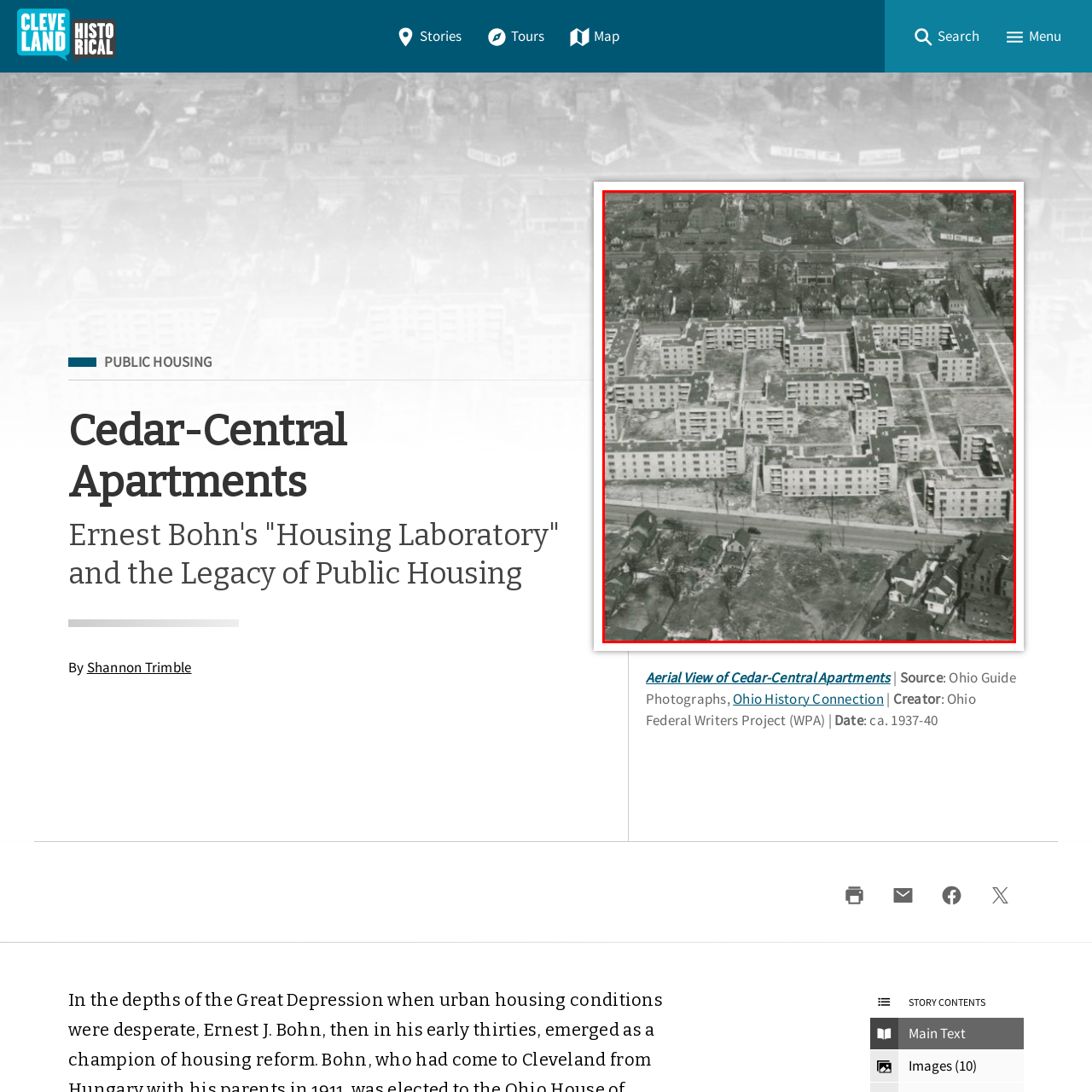Analyze the content inside the red box, When was the image captured? Provide a short answer using a single word or phrase.

Late 1930s to early 1940s